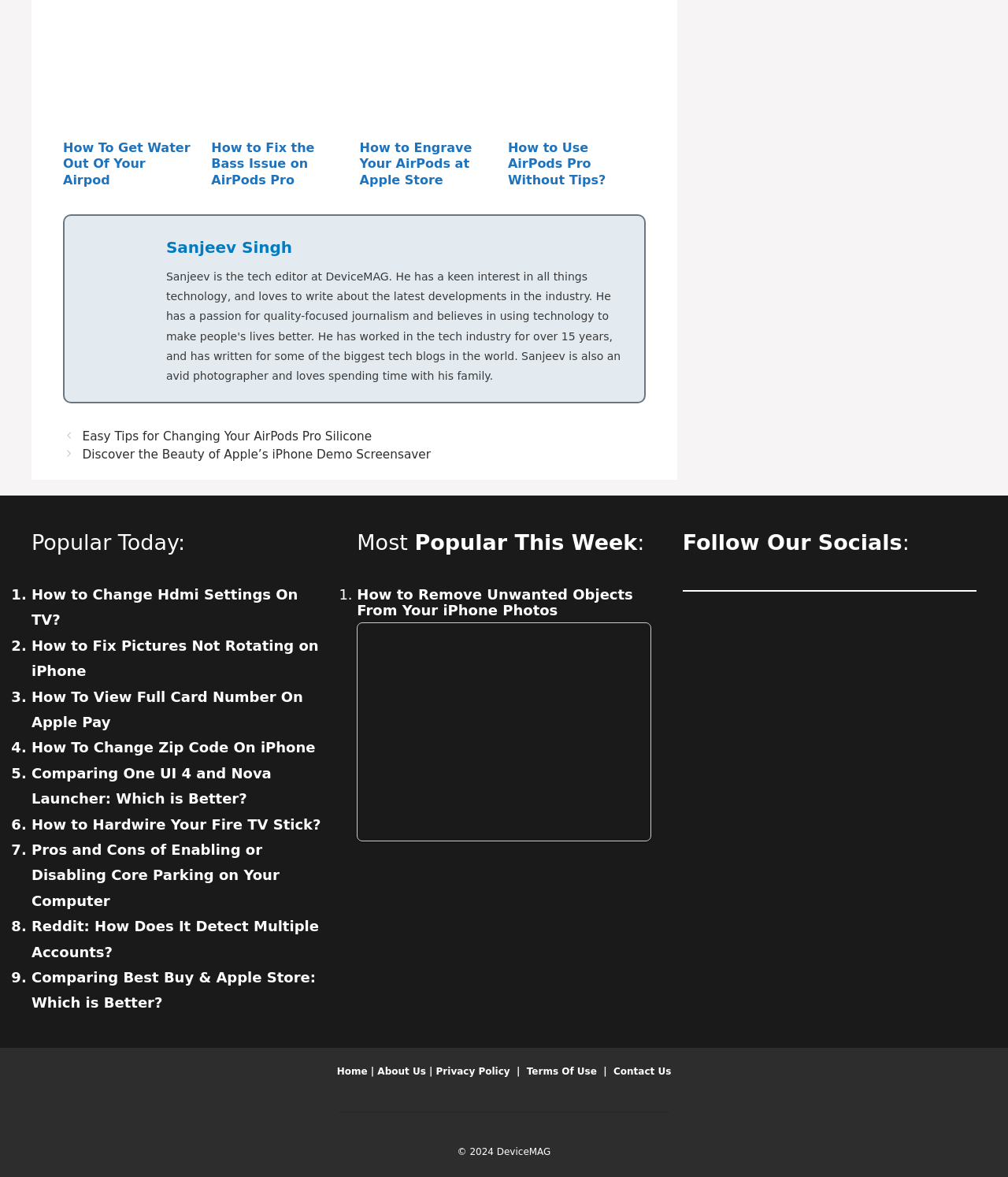Return the bounding box coordinates of the UI element that corresponds to this description: "Terms Of Use". The coordinates must be given as four float numbers in the range of 0 and 1, [left, top, right, bottom].

[0.522, 0.905, 0.592, 0.915]